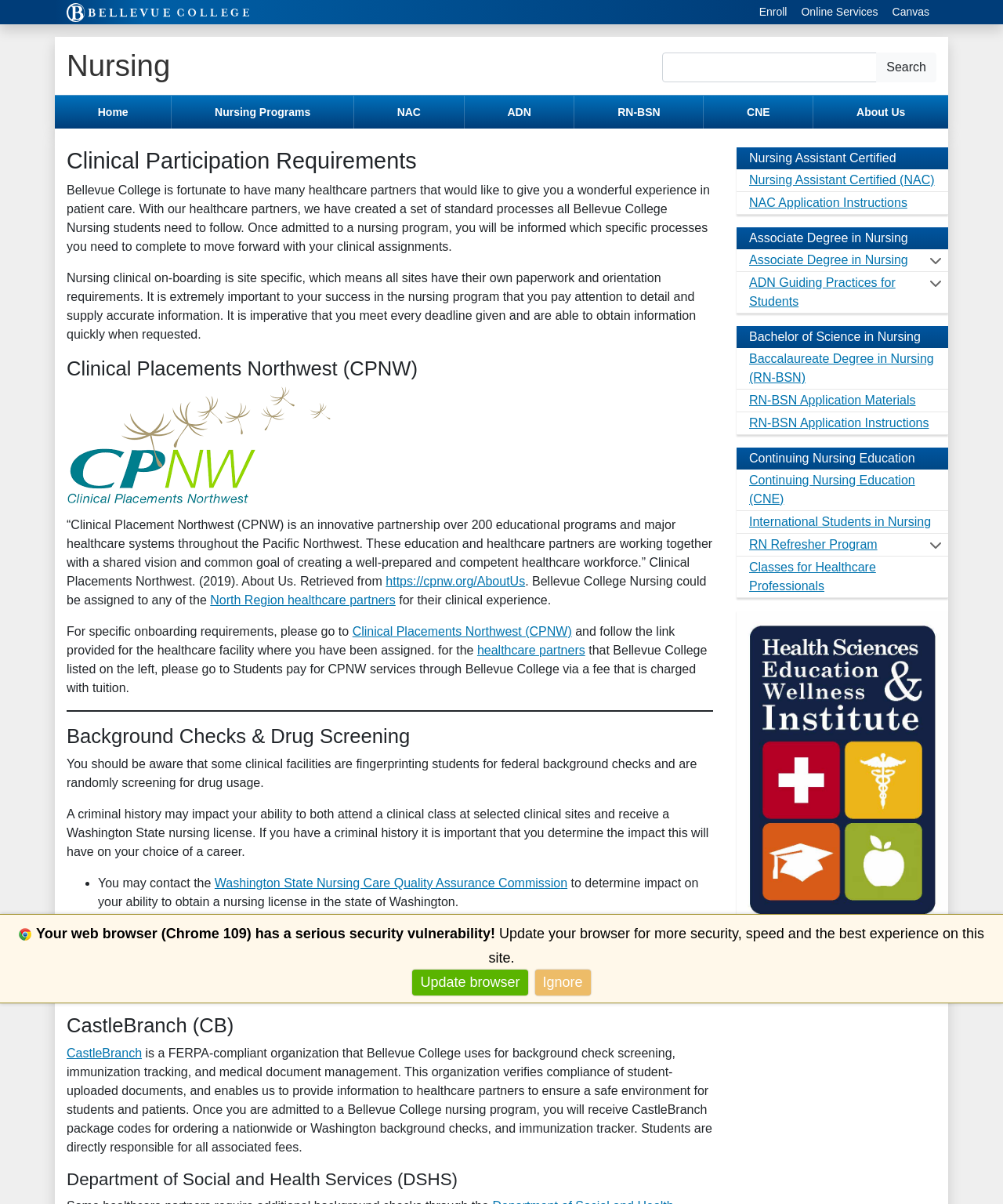Predict the bounding box of the UI element based on the description: "Baccalaureate Degree in Nursing (RN-BSN)". The coordinates should be four float numbers between 0 and 1, formatted as [left, top, right, bottom].

[0.734, 0.289, 0.945, 0.324]